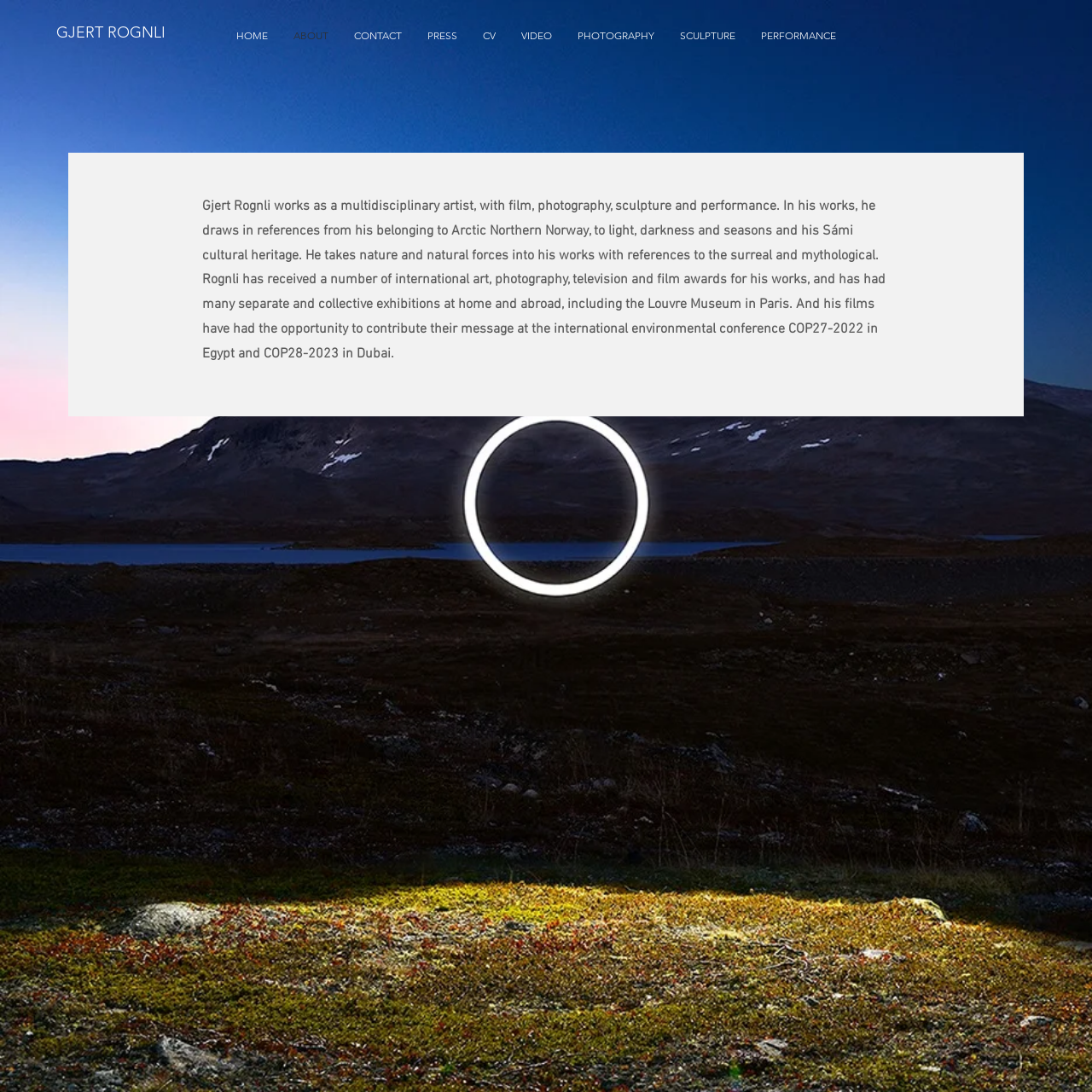Highlight the bounding box coordinates of the element you need to click to perform the following instruction: "learn more about the artist's sculpture works."

[0.611, 0.021, 0.685, 0.044]